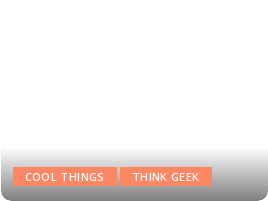Use a single word or phrase to answer the question: 
What is the topic of the article below the image?

Vintage vehicle care